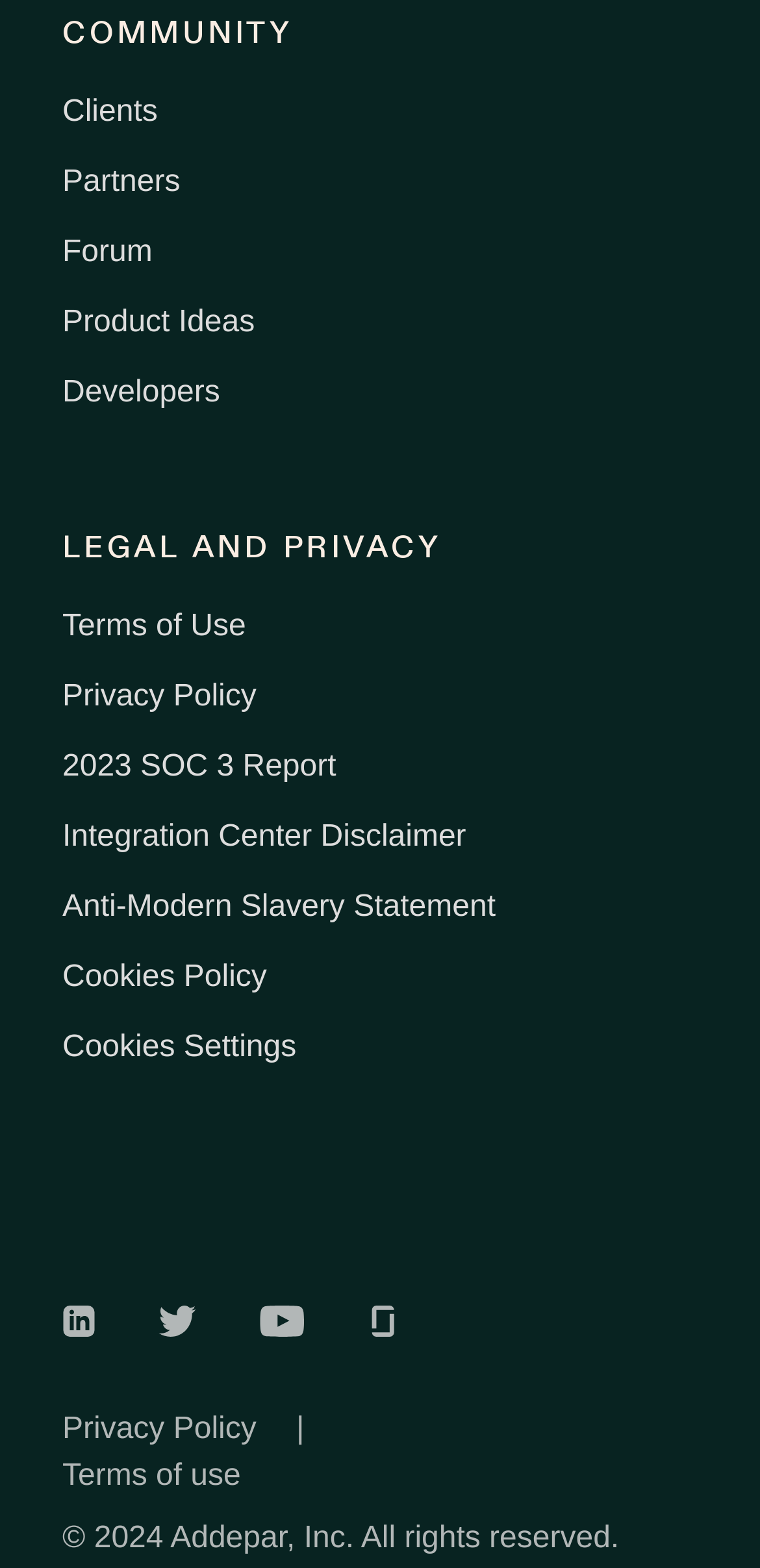How many social media links are available?
Based on the screenshot, respond with a single word or phrase.

4